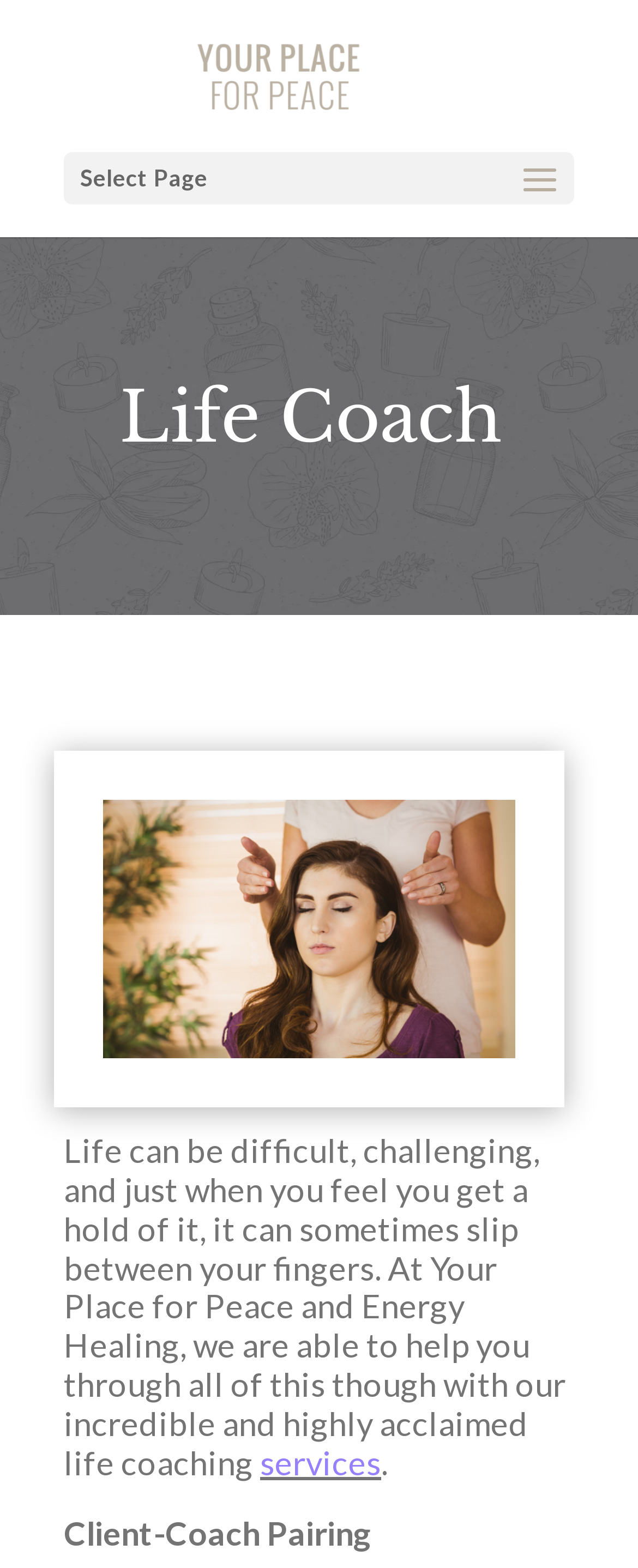What is the tone of the webpage?
Give a single word or phrase as your answer by examining the image.

Supportive